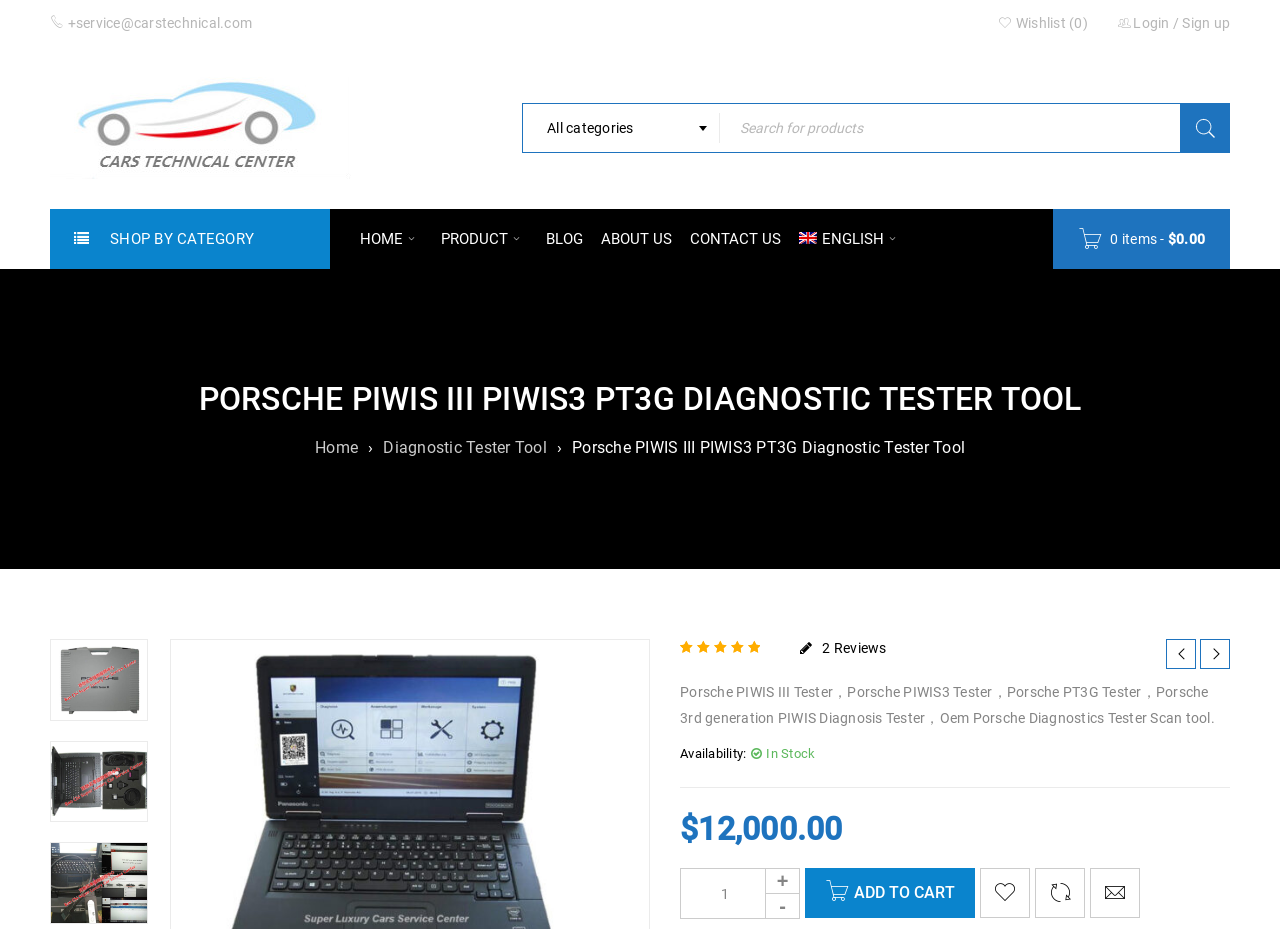Please answer the following question as detailed as possible based on the image: 
What is the email address for service?

I found the email address by looking at the top of the webpage, where it says '+service@carstechnical.com'. This is likely the contact email for the service center.